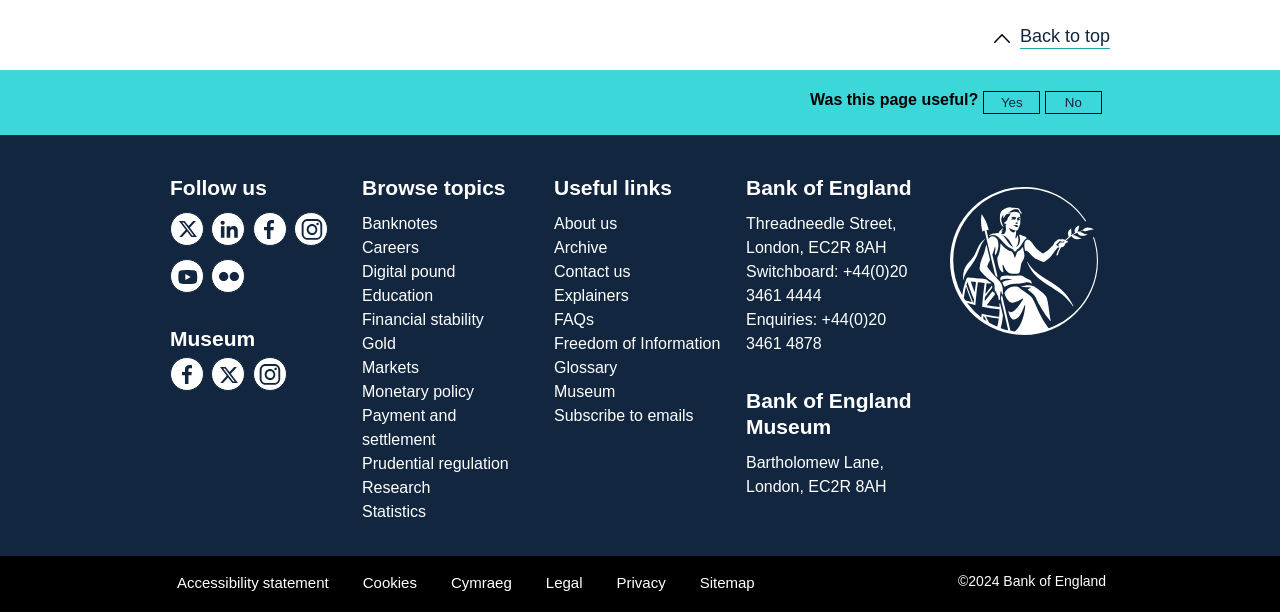Identify the bounding box for the element characterized by the following description: "Subscribe to emails".

[0.433, 0.665, 0.542, 0.693]